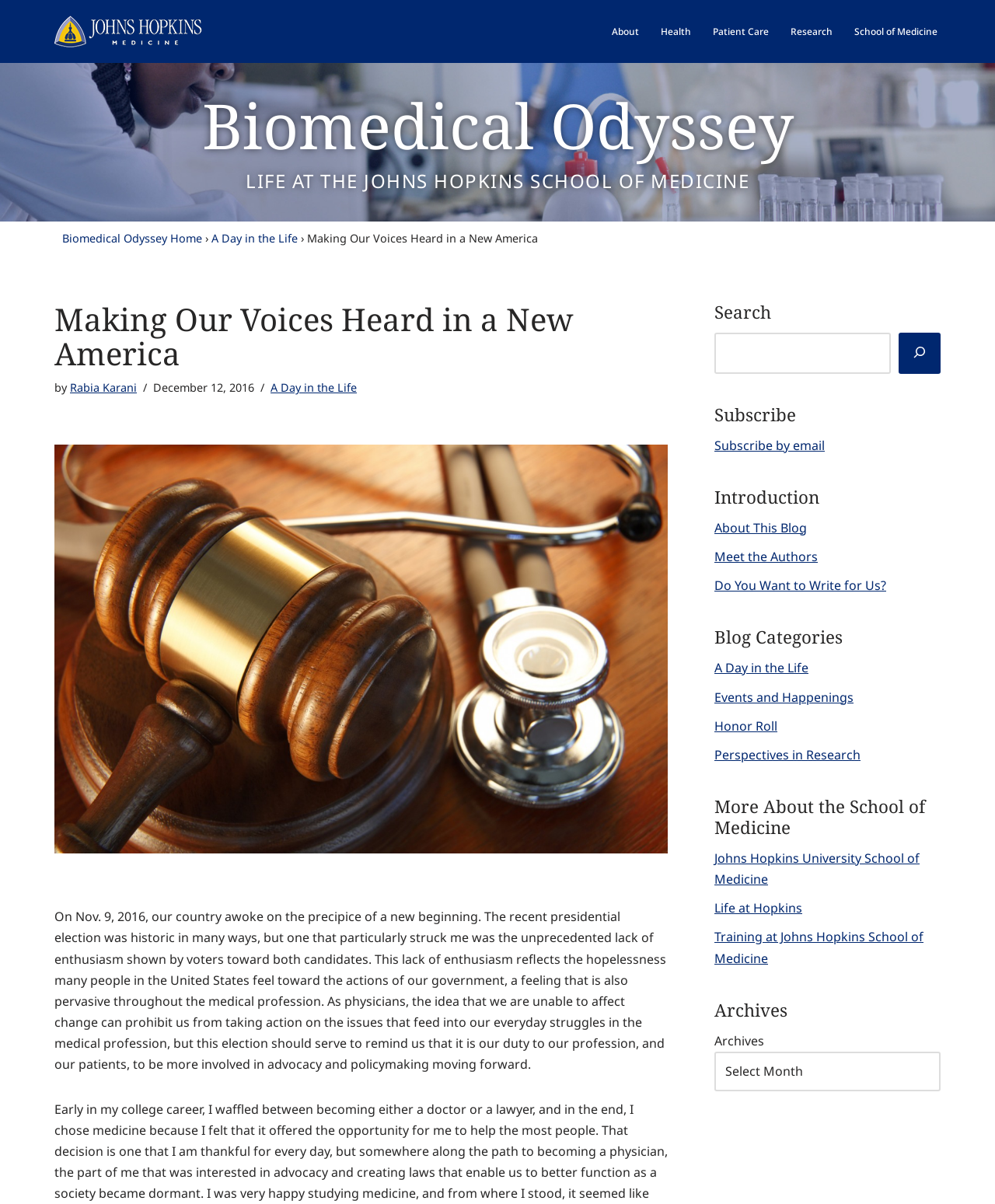Extract the bounding box for the UI element that matches this description: "Patient Care".

[0.716, 0.018, 0.773, 0.034]